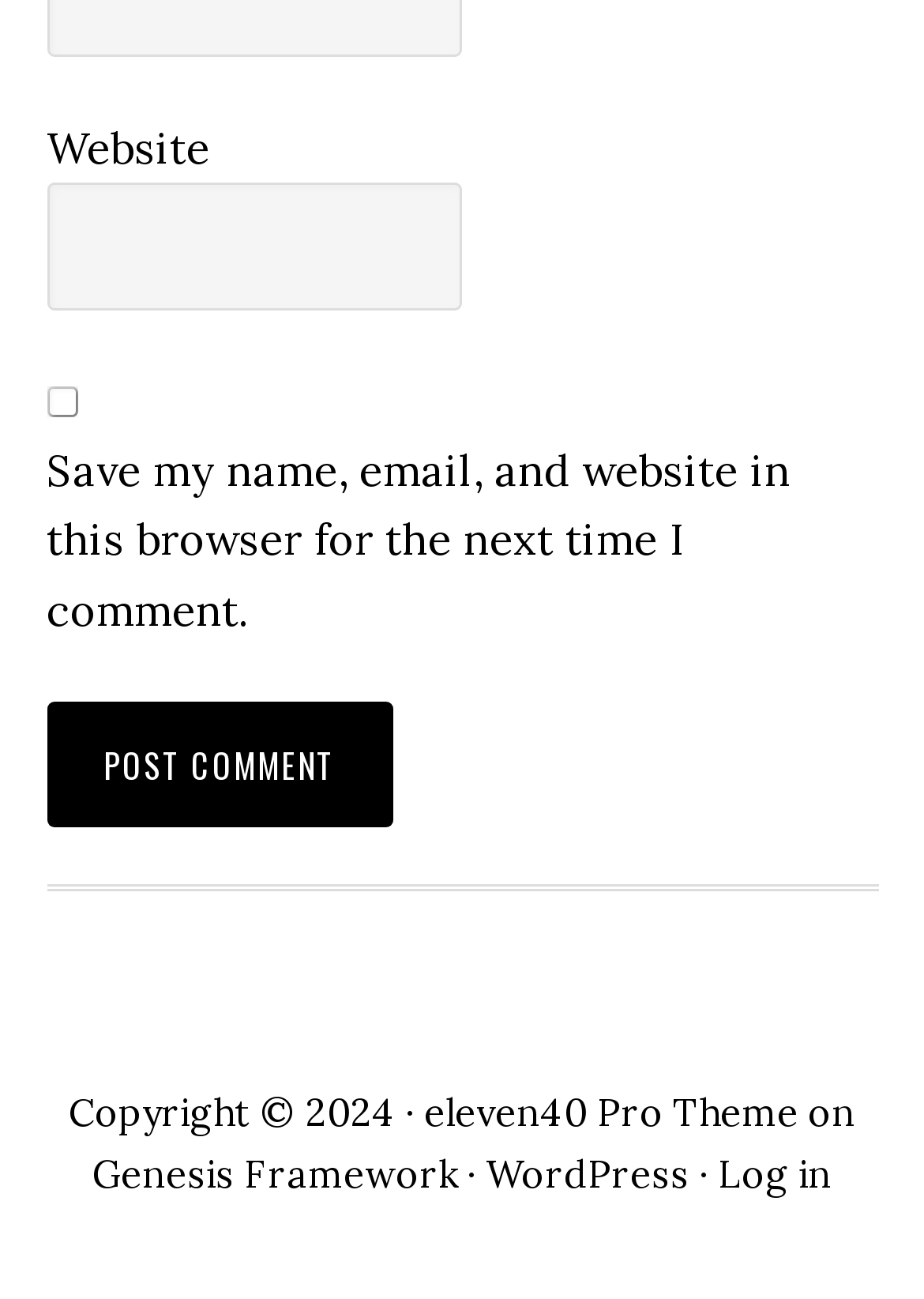What is the purpose of the checkbox?
Please ensure your answer is as detailed and informative as possible.

The checkbox is located below the textbox with the label 'Website' and has the text 'Save my name, email, and website in this browser for the next time I comment.' This suggests that the purpose of the checkbox is to save the user's comment information for future use.